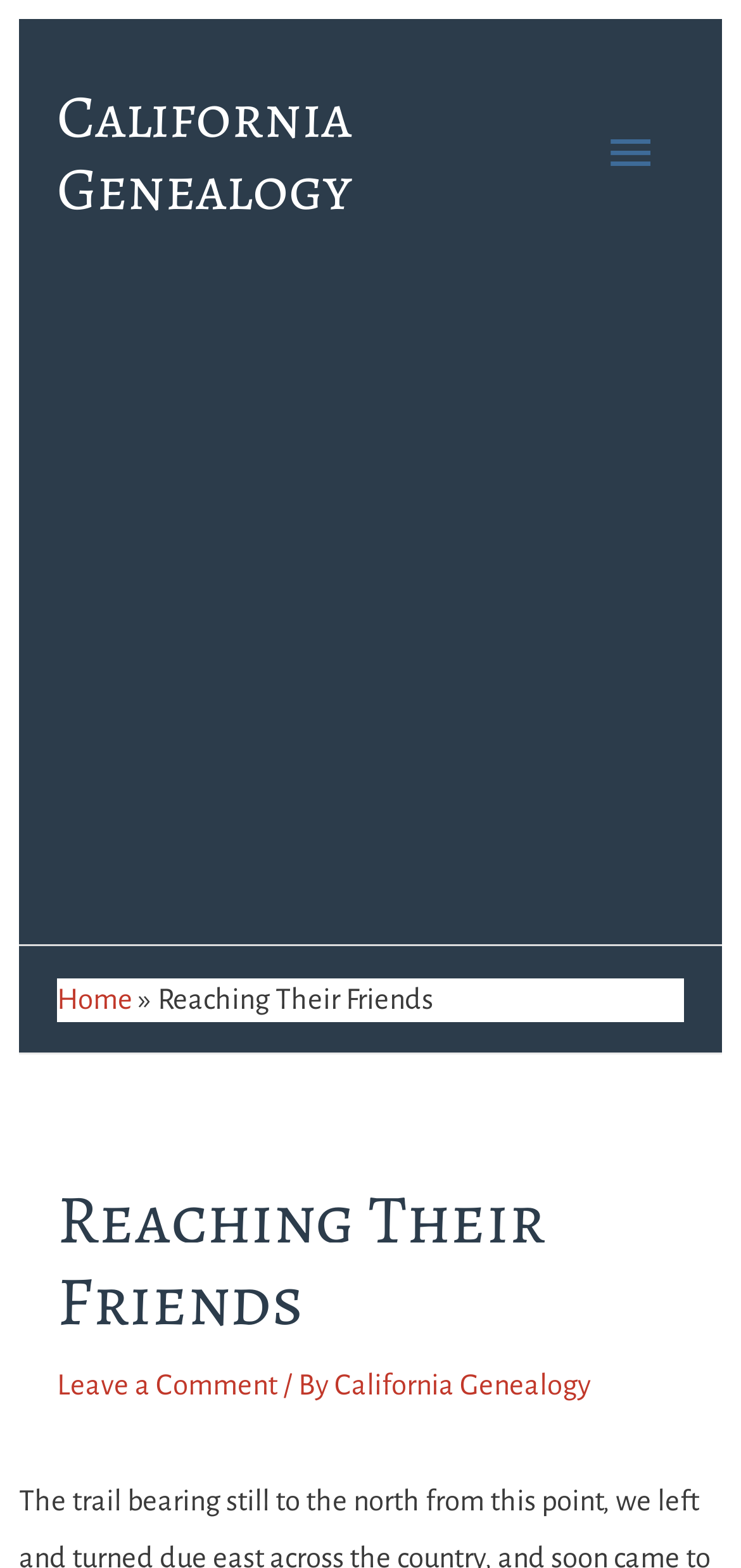What is the current page about?
Based on the image, answer the question with a single word or brief phrase.

Reaching Their Friends